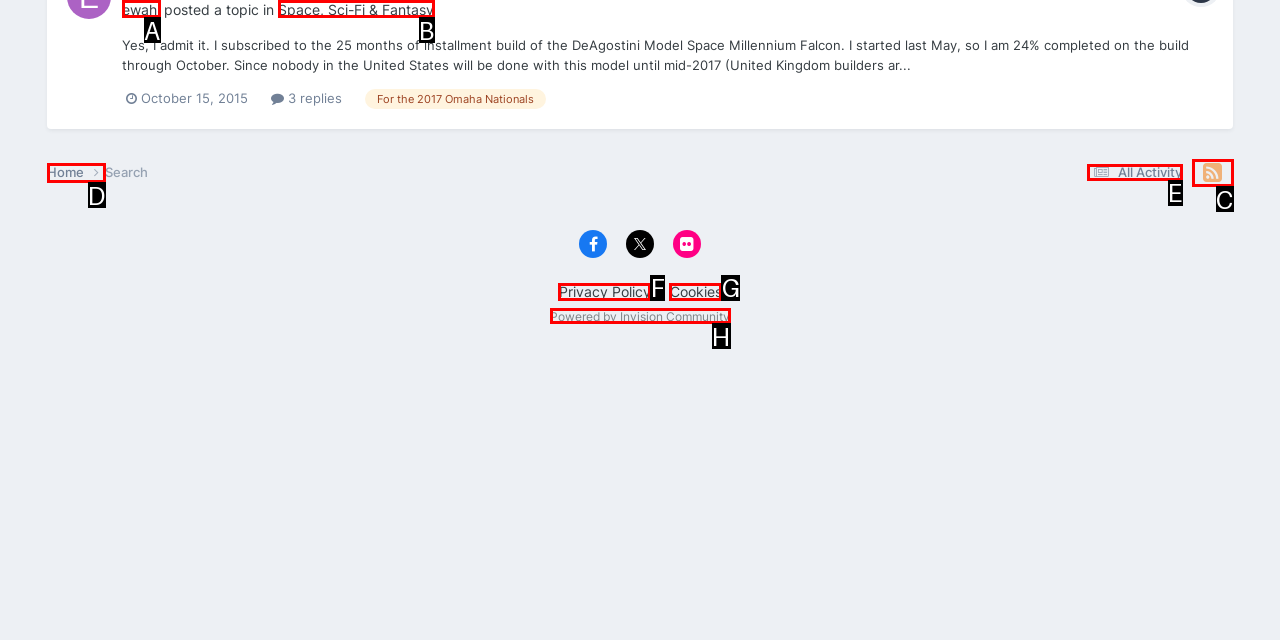Determine the HTML element that best matches this description: ewahl from the given choices. Respond with the corresponding letter.

A